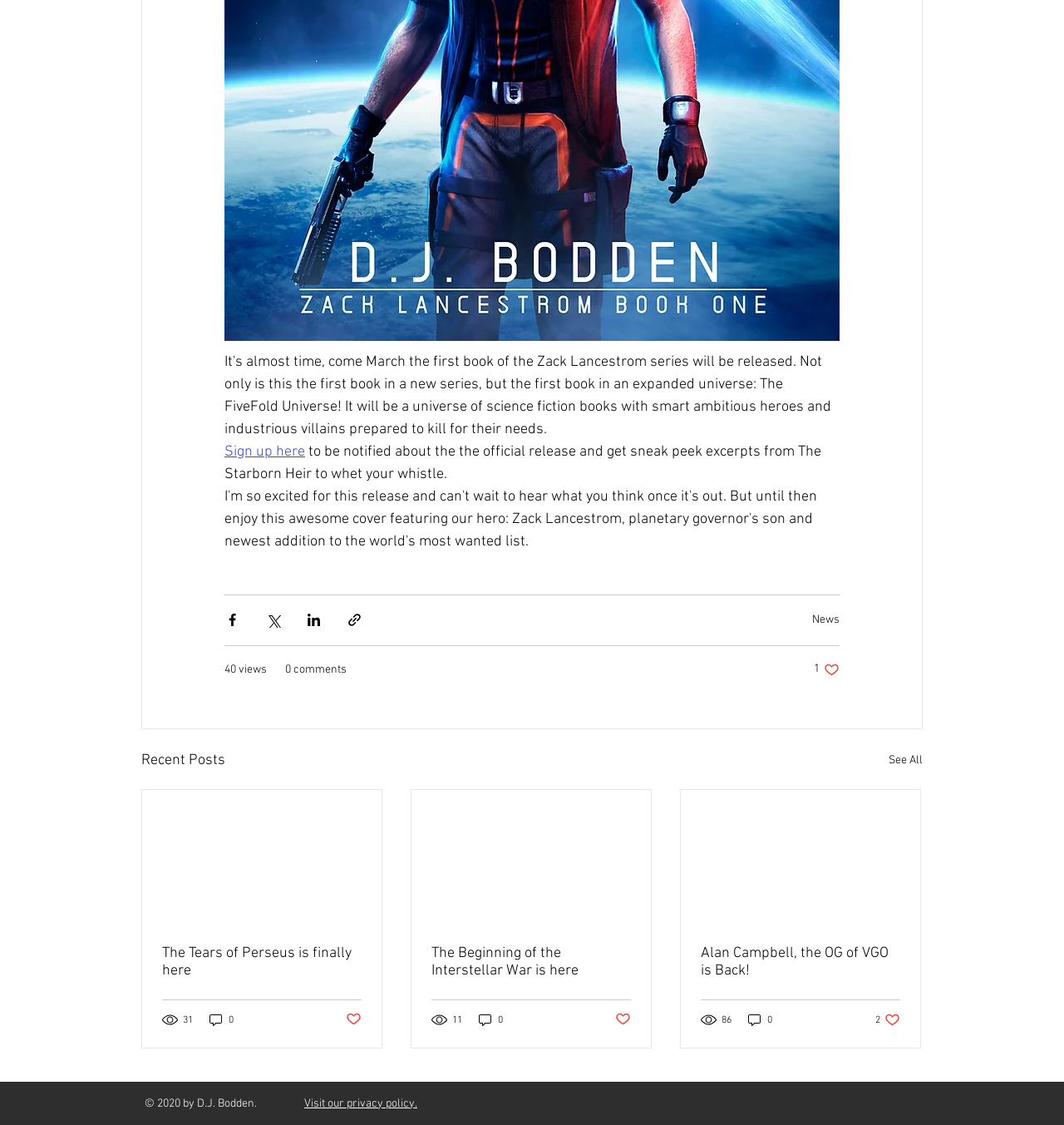Determine the bounding box coordinates (top-left x, top-left y, bottom-right x, bottom-right y) of the UI element described in the following text: Use of Instagram For Marketing

None